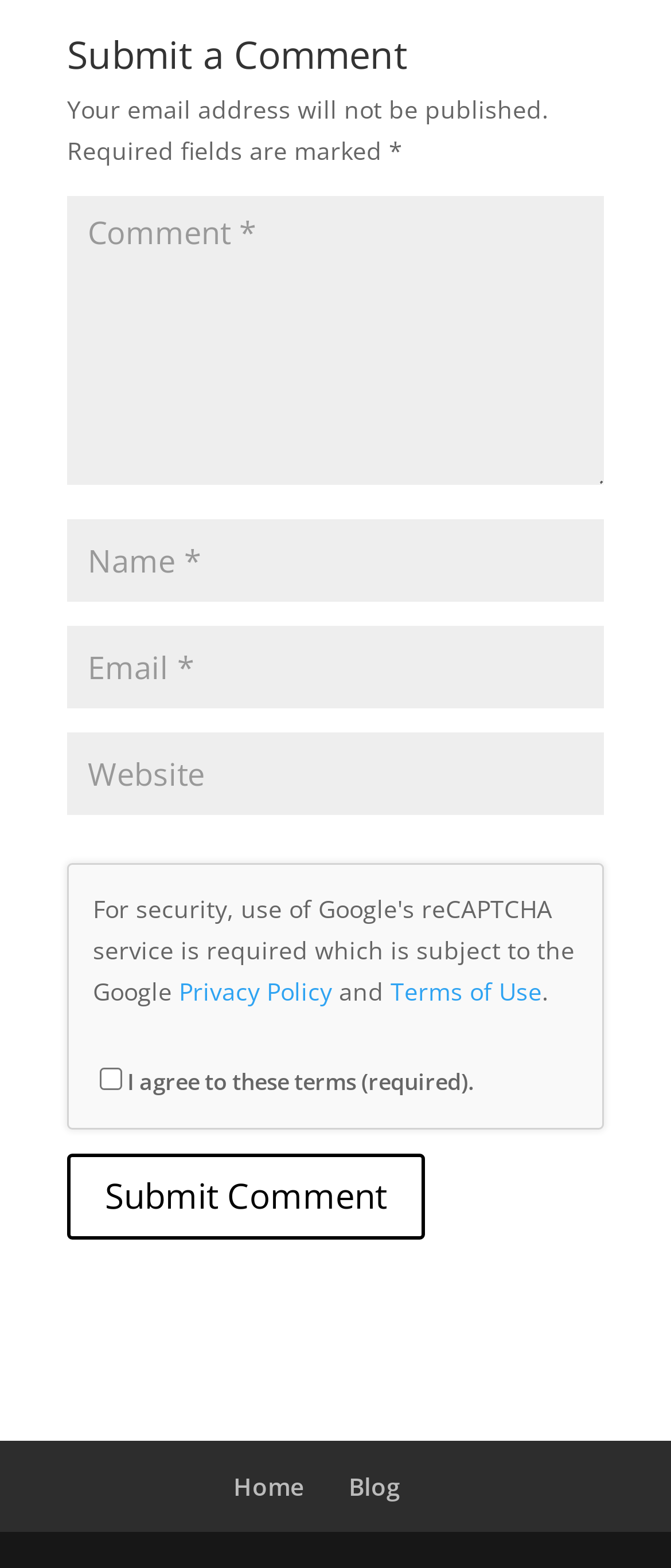Give a short answer to this question using one word or a phrase:
How many textboxes are there?

4